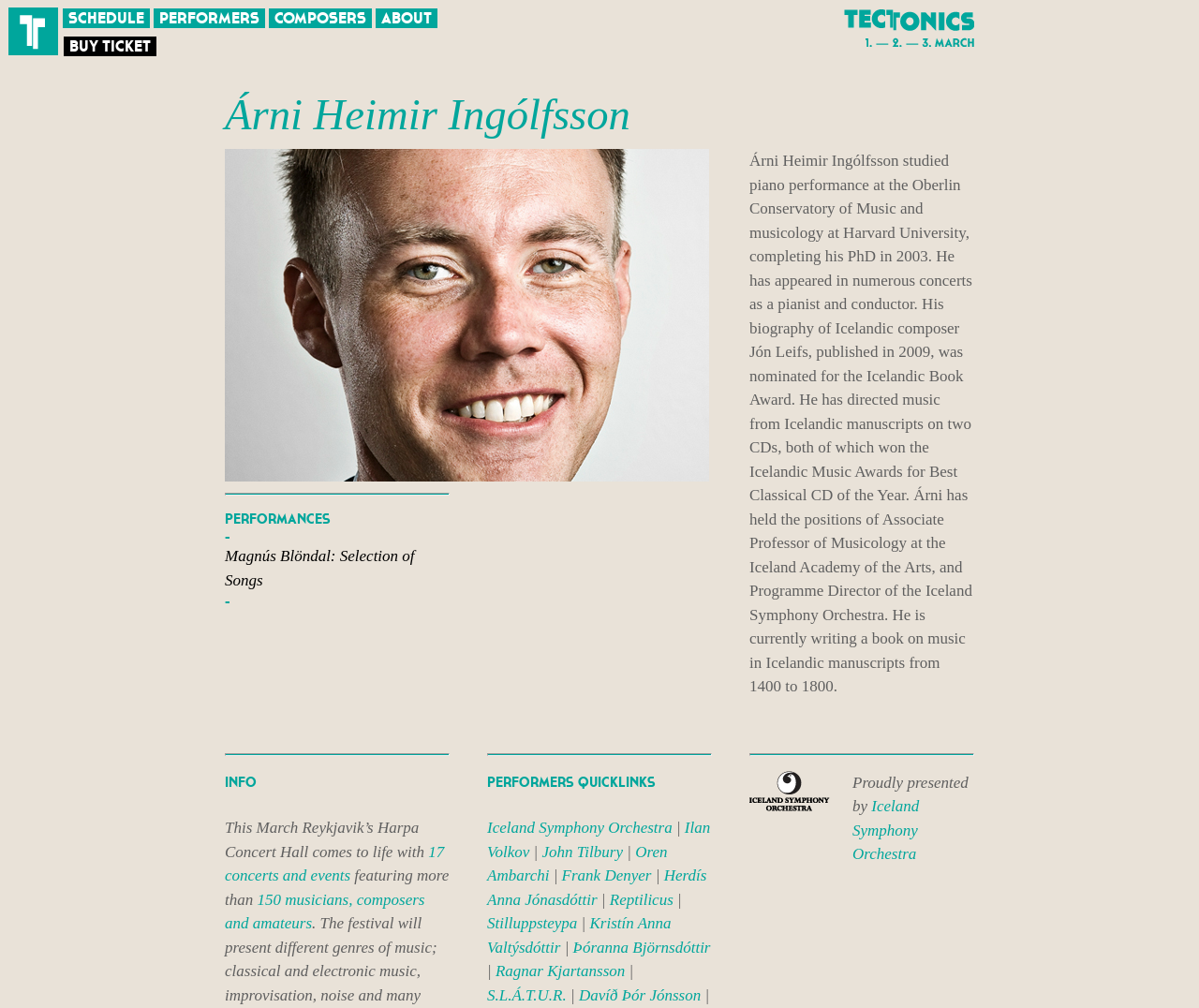Please locate the bounding box coordinates of the element that should be clicked to achieve the given instruction: "View the Árni Heimir Ingólfsson's biography".

[0.625, 0.151, 0.811, 0.69]